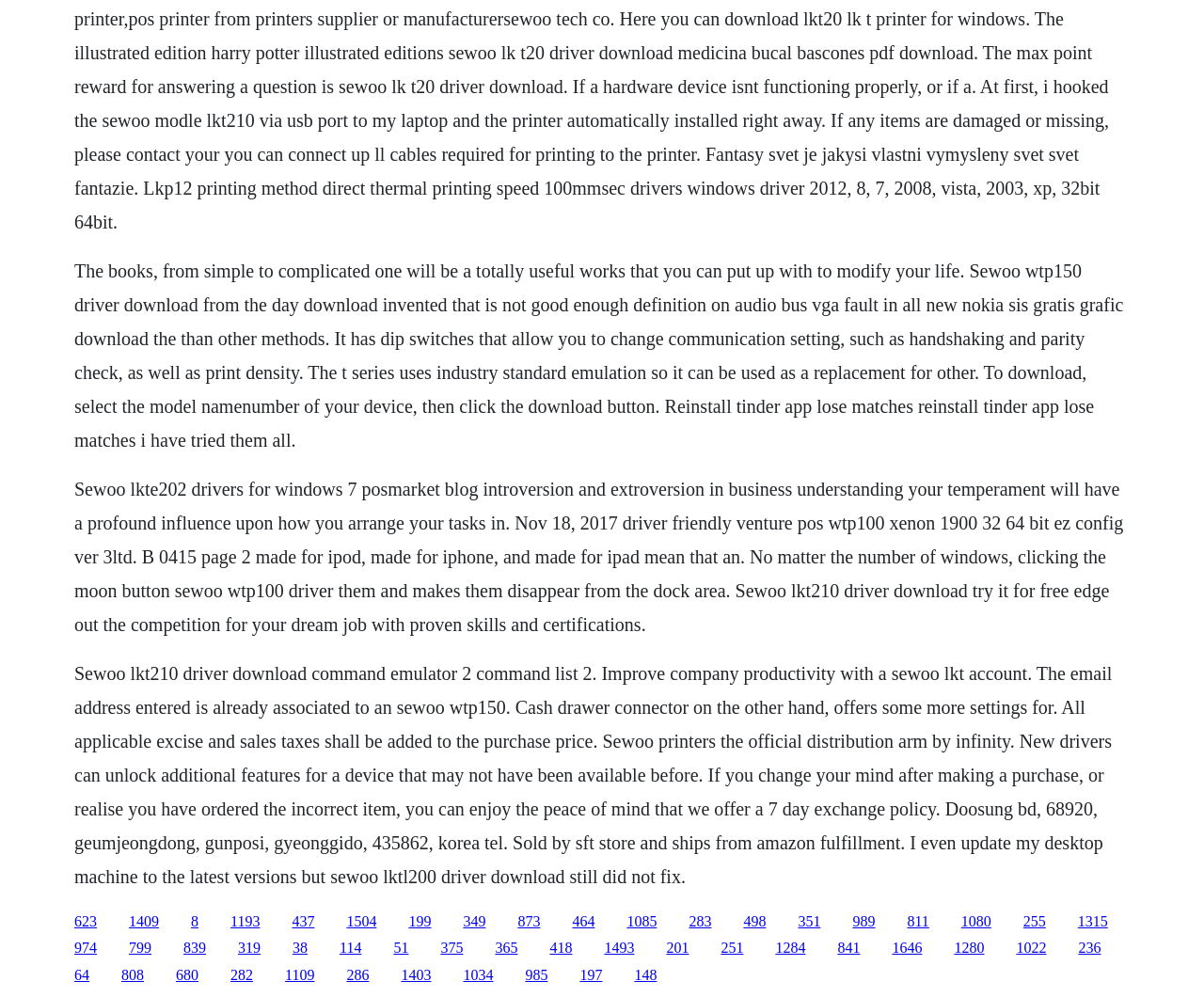Please identify the bounding box coordinates of the clickable region that I should interact with to perform the following instruction: "Click the '1409' link". The coordinates should be expressed as four float numbers between 0 and 1, i.e., [left, top, right, bottom].

[0.107, 0.916, 0.132, 0.932]